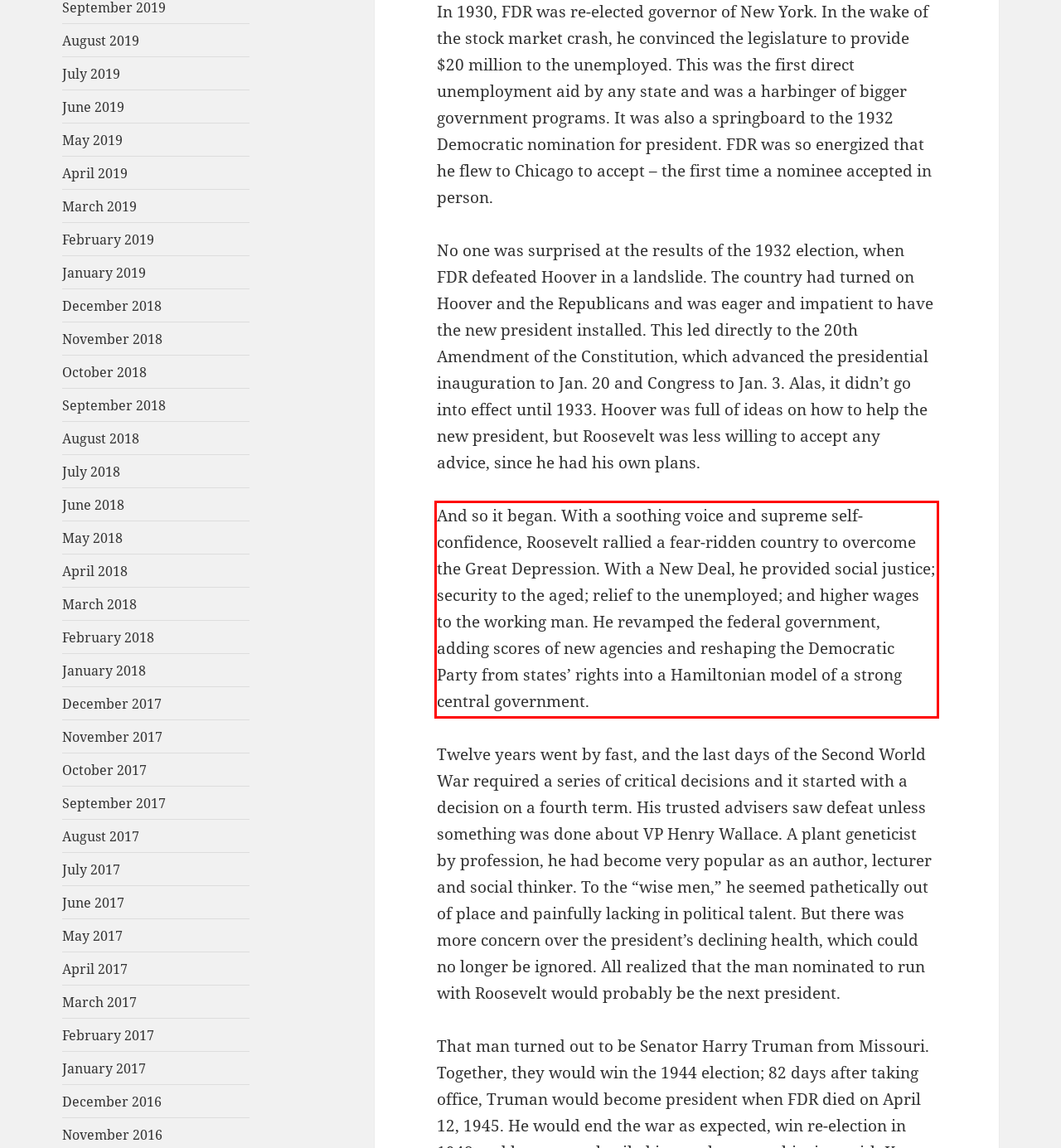You have a screenshot of a webpage, and there is a red bounding box around a UI element. Utilize OCR to extract the text within this red bounding box.

And so it began. With a soothing voice and supreme self-confidence, Roosevelt rallied a fear-ridden country to overcome the Great Depression. With a New Deal, he provided social justice; security to the aged; relief to the unemployed; and higher wages to the working man. He revamped the federal government, adding scores of new agencies and reshaping the Democratic Party from states’ rights into a Hamiltonian model of a strong central government.